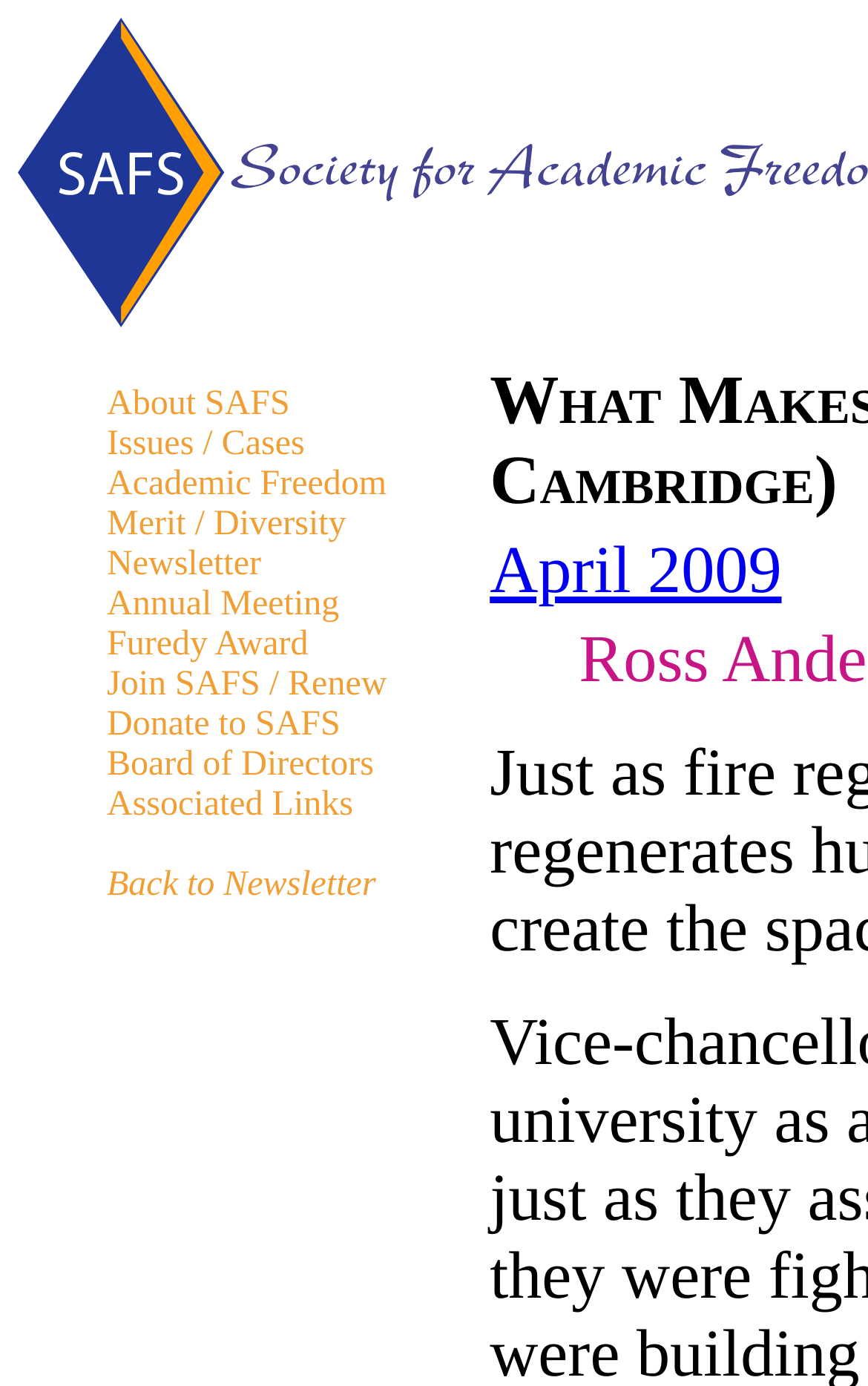Determine the bounding box coordinates of the clickable element to complete this instruction: "go to the April 2009 newsletter". Provide the coordinates in the format of four float numbers between 0 and 1, [left, top, right, bottom].

[0.564, 0.384, 0.9, 0.439]